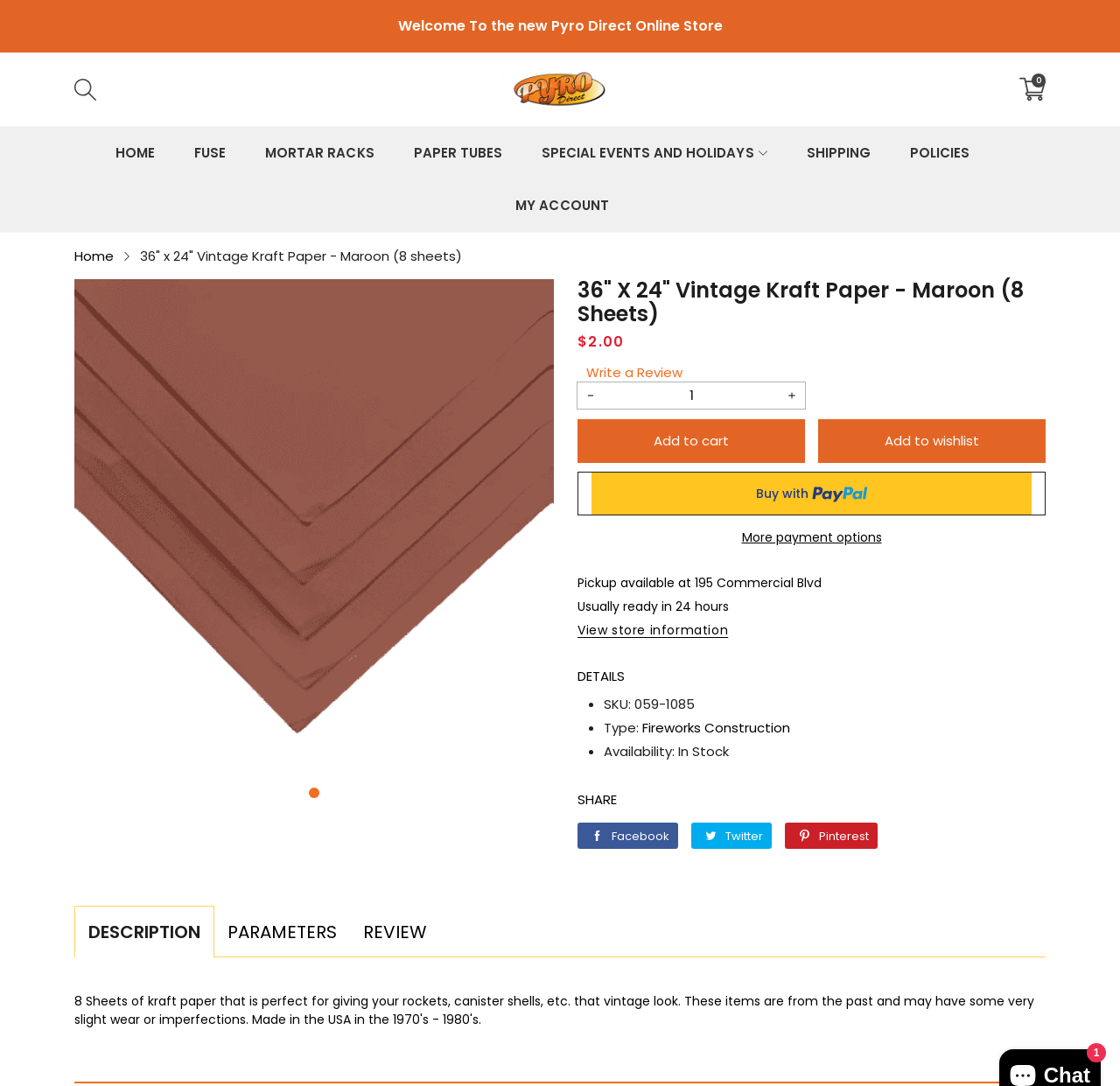Produce an extensive caption that describes everything on the webpage.

This webpage is an e-commerce product page for "36" x 24" Vintage Kraft Paper - Maroon (8 sheets)" on Pyro Direct. At the top, there is a navigation bar with links to "HOME", "FUSE", "MORTAR RACKS", "PAPER TUBES", "SPECIAL EVENTS AND HOLIDAYS", "SHIPPING", "POLICIES", and "MY ACCOUNT". Below the navigation bar, there is a search bar with a textbox and a search button.

On the left side of the page, there is a breadcrumb navigation showing the path "Home > 36" x 24" Vintage Kraft Paper - Maroon (8 sheets)". Above the product title, there is a link to "Write a Review". The product title "36" X 24" Vintage Kraft Paper - Maroon (8 Sheets)" is displayed prominently, followed by a description list showing the regular price of $2.00.

Below the product title, there are buttons to decrease and increase the quantity, as well as an "Add to cart" button. There is also a link to "Add to wishlist" and a button to "Buy now with PayPal". Additionally, there are options to view more payment options and to pickup the product at a physical store.

The product details section is divided into several parts, including "DETAILS", "SKU:", "Type:", and "Availability:". The product is described as being "In Stock" and has a SKU of "059-1085". It is categorized under "Fireworks Construction".

At the bottom of the page, there are links to share the product on social media platforms such as Facebook, Twitter, and Pinterest. There are also links to view the product description, parameters, and reviews.